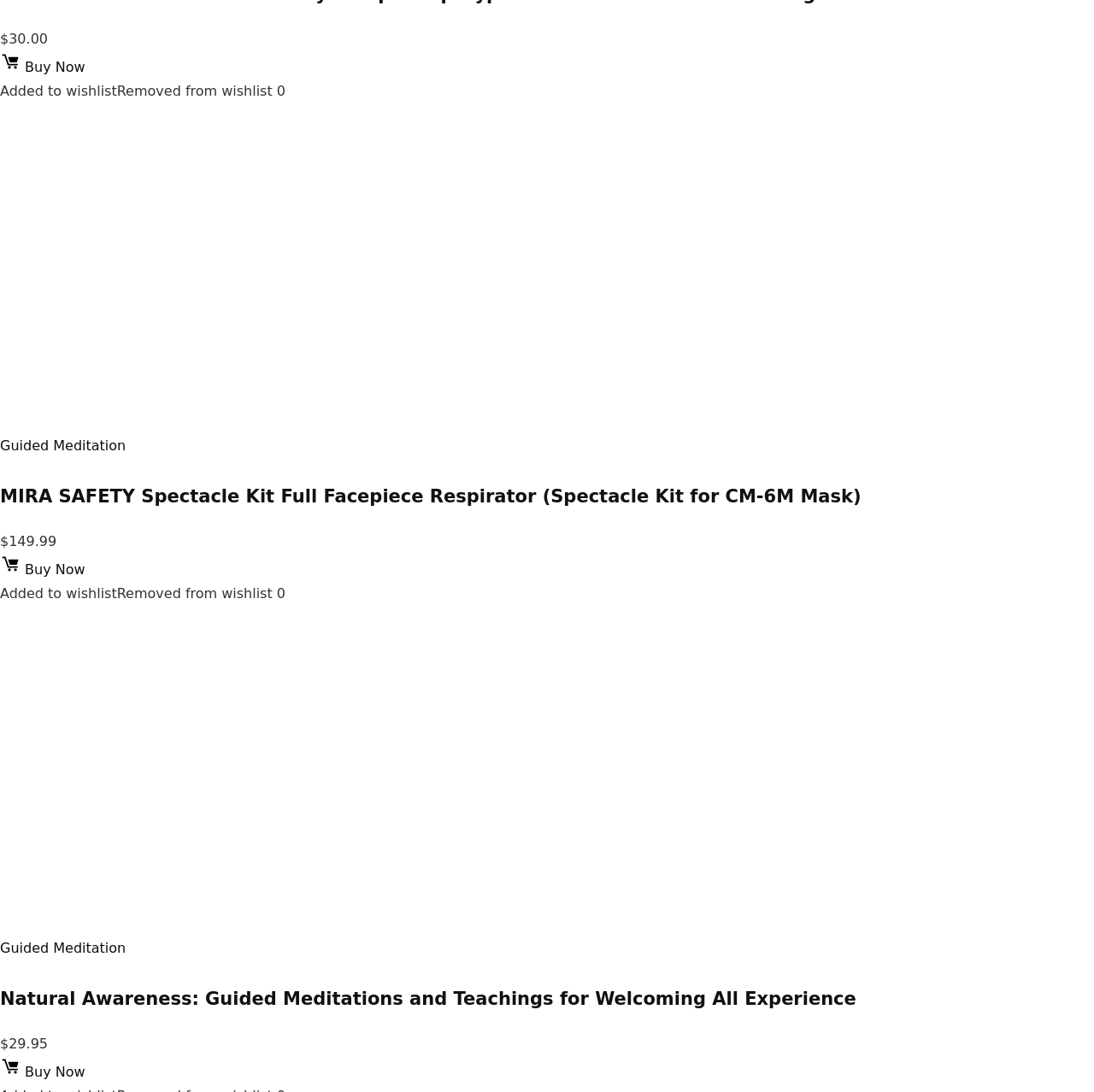Provide your answer in one word or a succinct phrase for the question: 
What is the price of the MIRA SAFETY Spectacle Kit?

$149.99